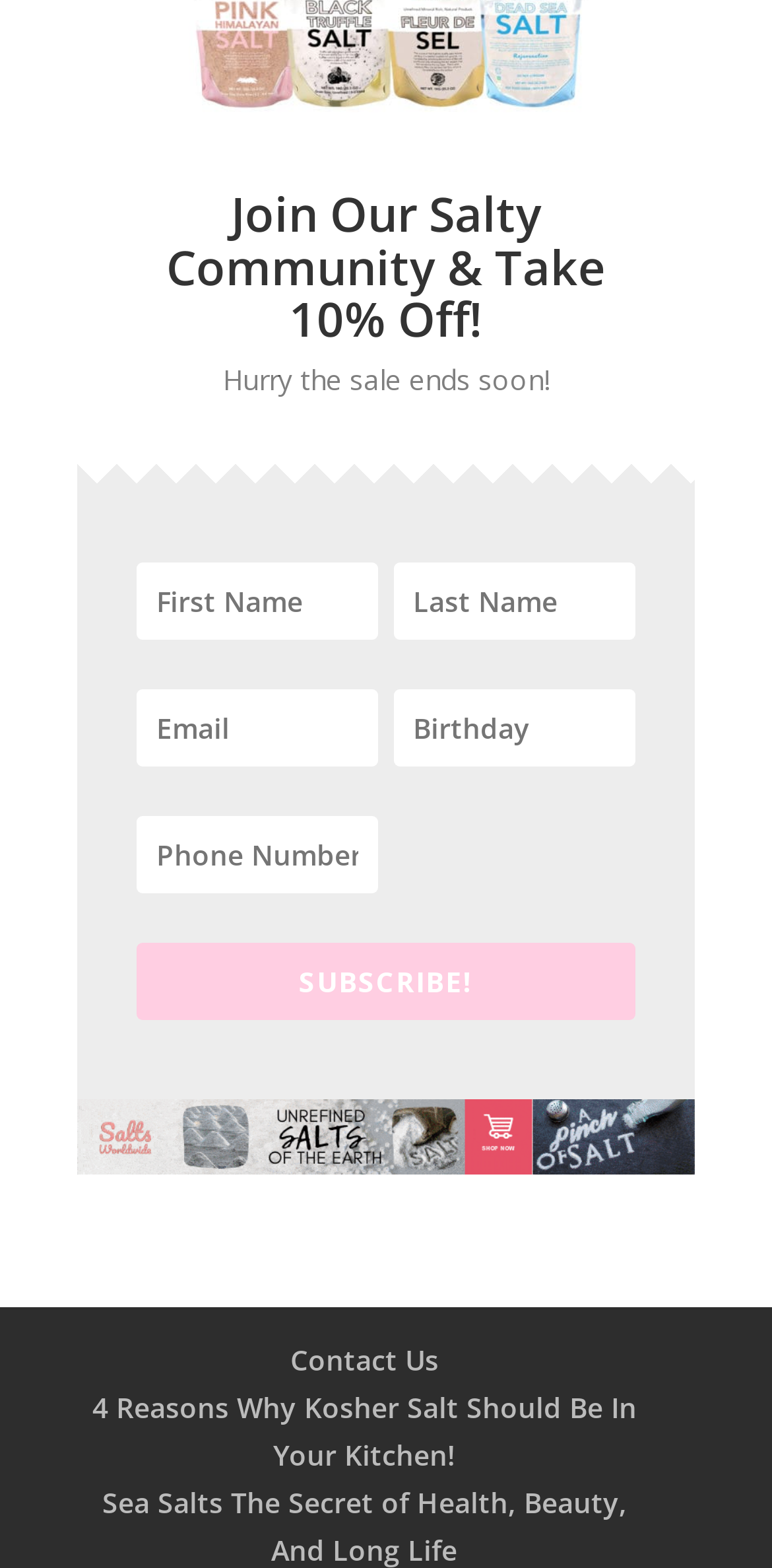Please answer the following query using a single word or phrase: 
What is the call-to-action?

Subscribe